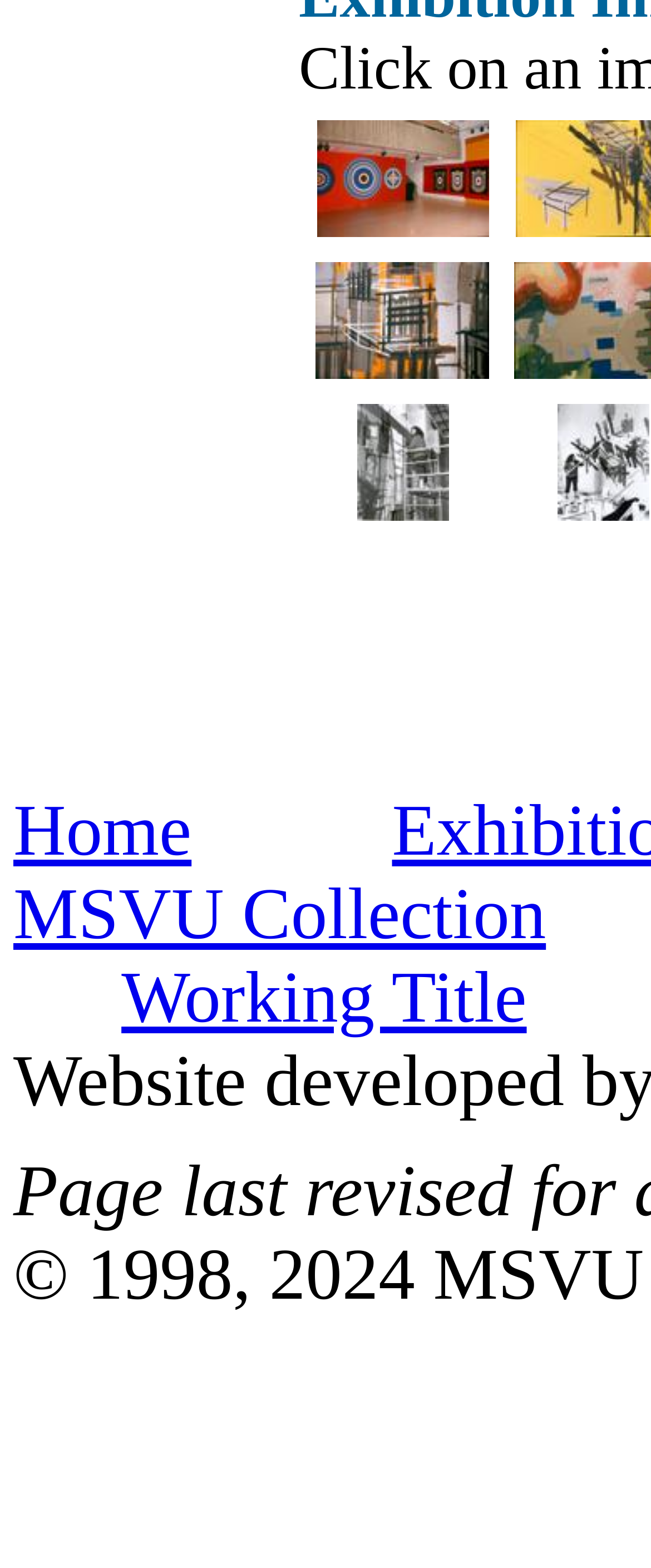Please locate the bounding box coordinates of the element that should be clicked to achieve the given instruction: "Get information about Winterizing Your Eyes".

None